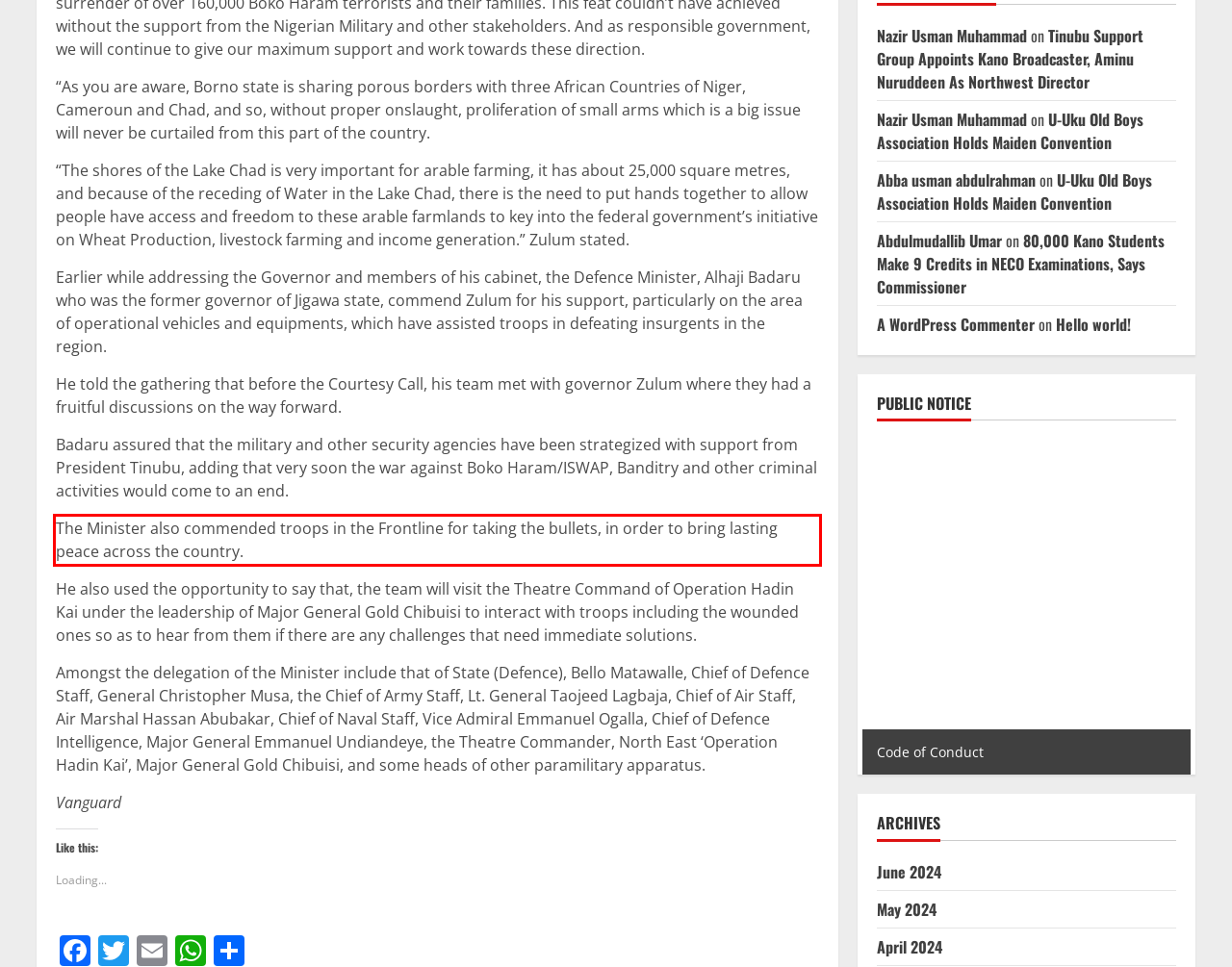Using the provided webpage screenshot, recognize the text content in the area marked by the red bounding box.

The Minister also commended troops in the Frontline for taking the bullets, in order to bring lasting peace across the country.